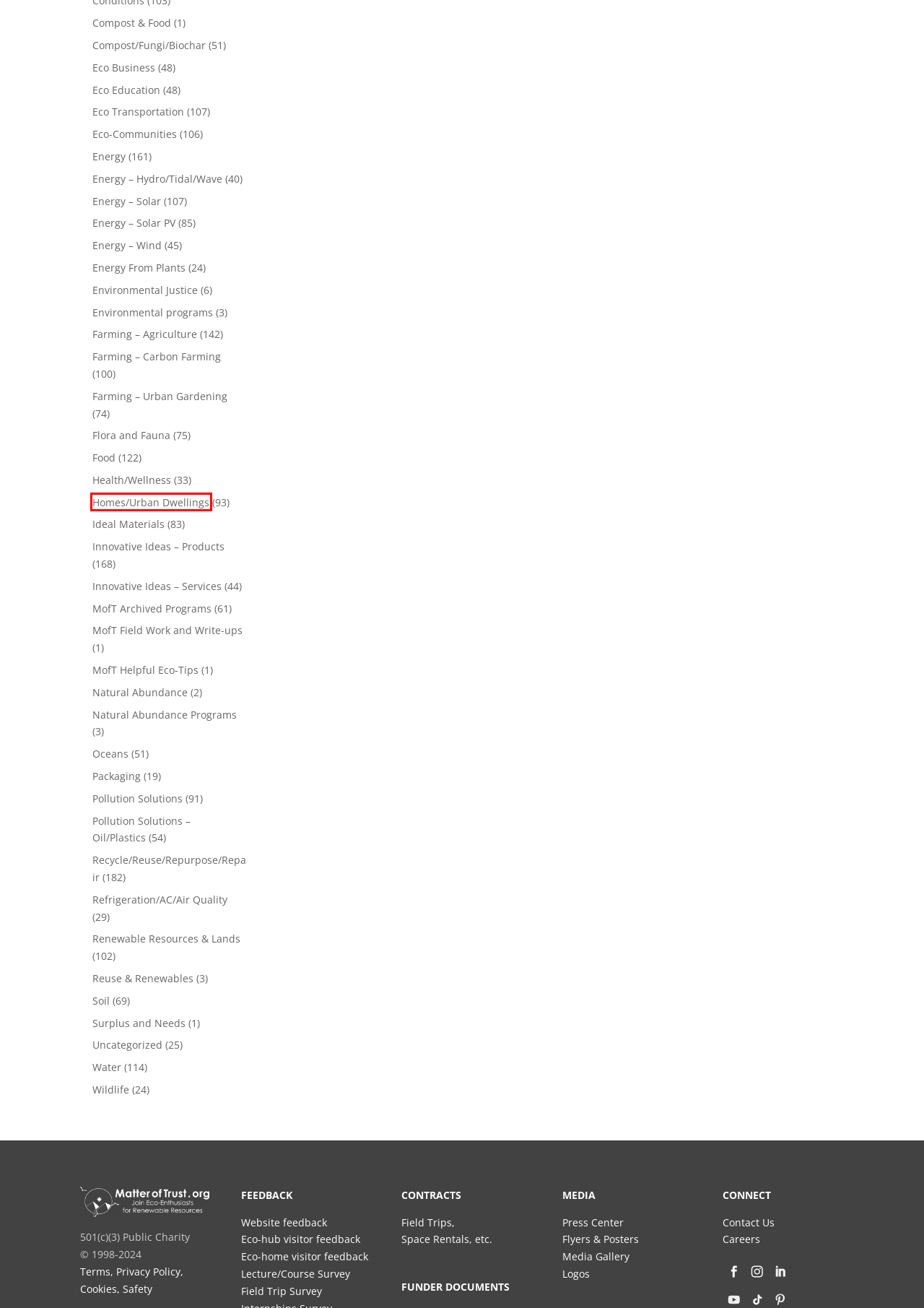Observe the screenshot of a webpage with a red bounding box highlighting an element. Choose the webpage description that accurately reflects the new page after the element within the bounding box is clicked. Here are the candidates:
A. Homes/Urban Dwellings | Matter of Trust Archive
B. Soil | Matter of Trust Archive
C. MofT Field Work and Write-ups | Matter of Trust Archive
D. Farming – Carbon Farming | Matter of Trust Archive
E. Visitor feedback | MatterofTrust.org
F. Course survey | MatterofTrust.org
G. Energy | Matter of Trust Archive
H. Uncategorized | Matter of Trust Archive

A